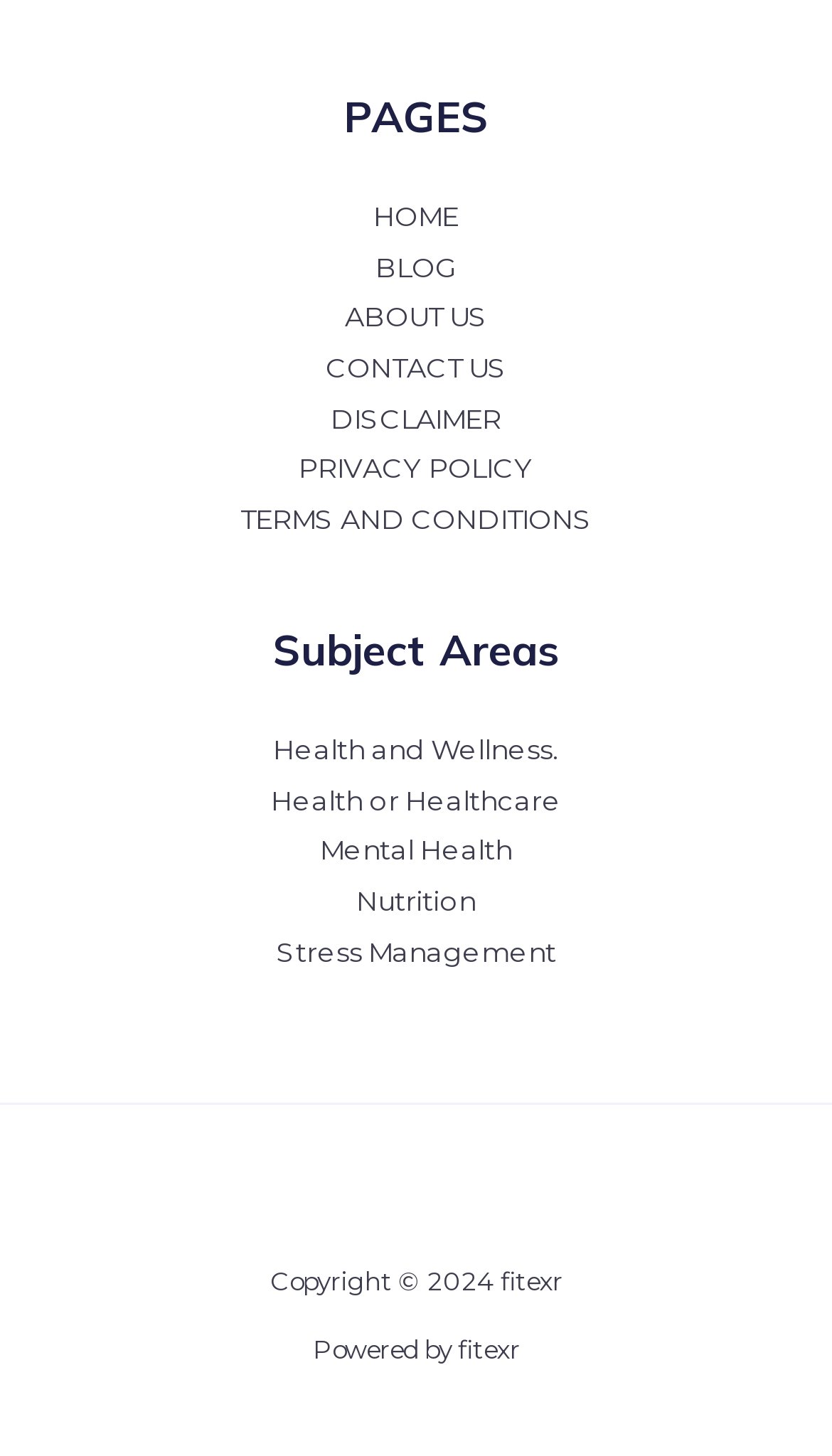How many footer widgets are there on the page?
Could you answer the question with a detailed and thorough explanation?

I counted the number of complementary elements with the text 'Footer Widget' and found 2: Footer Widget 3 and Footer Widget 4.